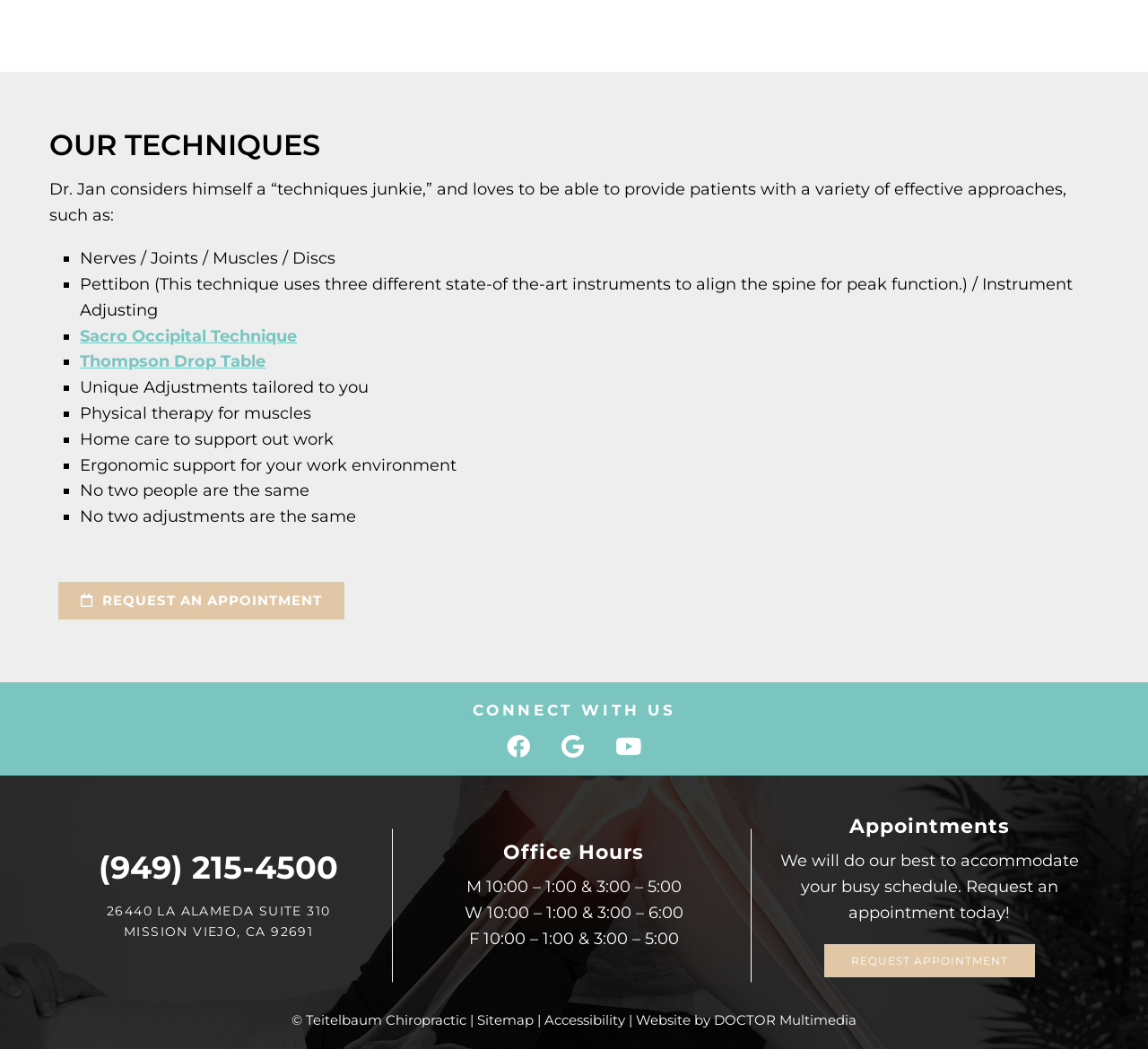Identify the bounding box coordinates of the part that should be clicked to carry out this instruction: "Click the 'CONTACT US' link".

None